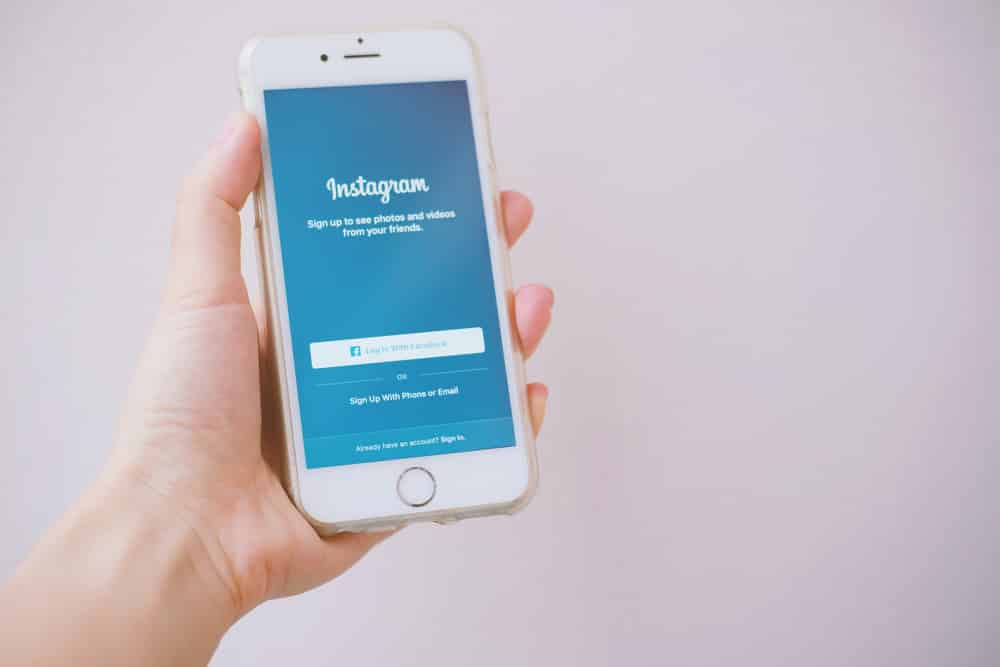Offer a comprehensive description of the image.

The image depicts a hand holding a smartphone displaying the Instagram login screen. The background is simple and muted, allowing the vibrant app interface to stand out. The screen includes a welcoming message inviting users to sign up to see photos and videos from friends, along with options to log in using Facebook or sign up with a phone number or email. This capture highlights the critical moment for users who are looking to connect with others through social media, emphasizing Instagram's role in enhancing email marketing strategies. As the platform boasts over a billion monthly active users, the image reflects the ongoing relevance of integrating social media with traditional email marketing techniques, showcasing how businesses can harness both platforms for growth and engagement.